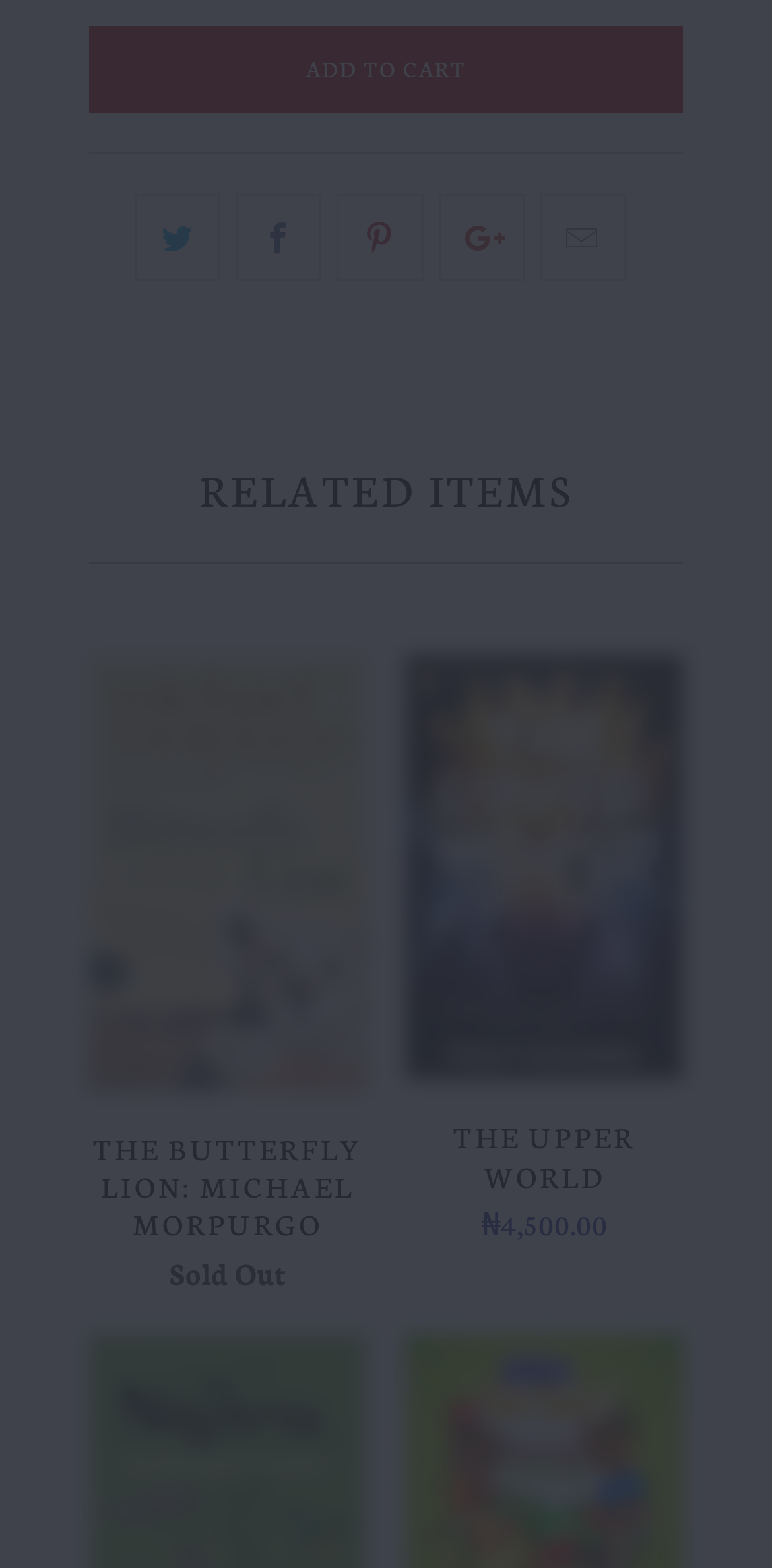Predict the bounding box of the UI element based on this description: "title="Share this on Pinterest"".

[0.437, 0.124, 0.547, 0.18]